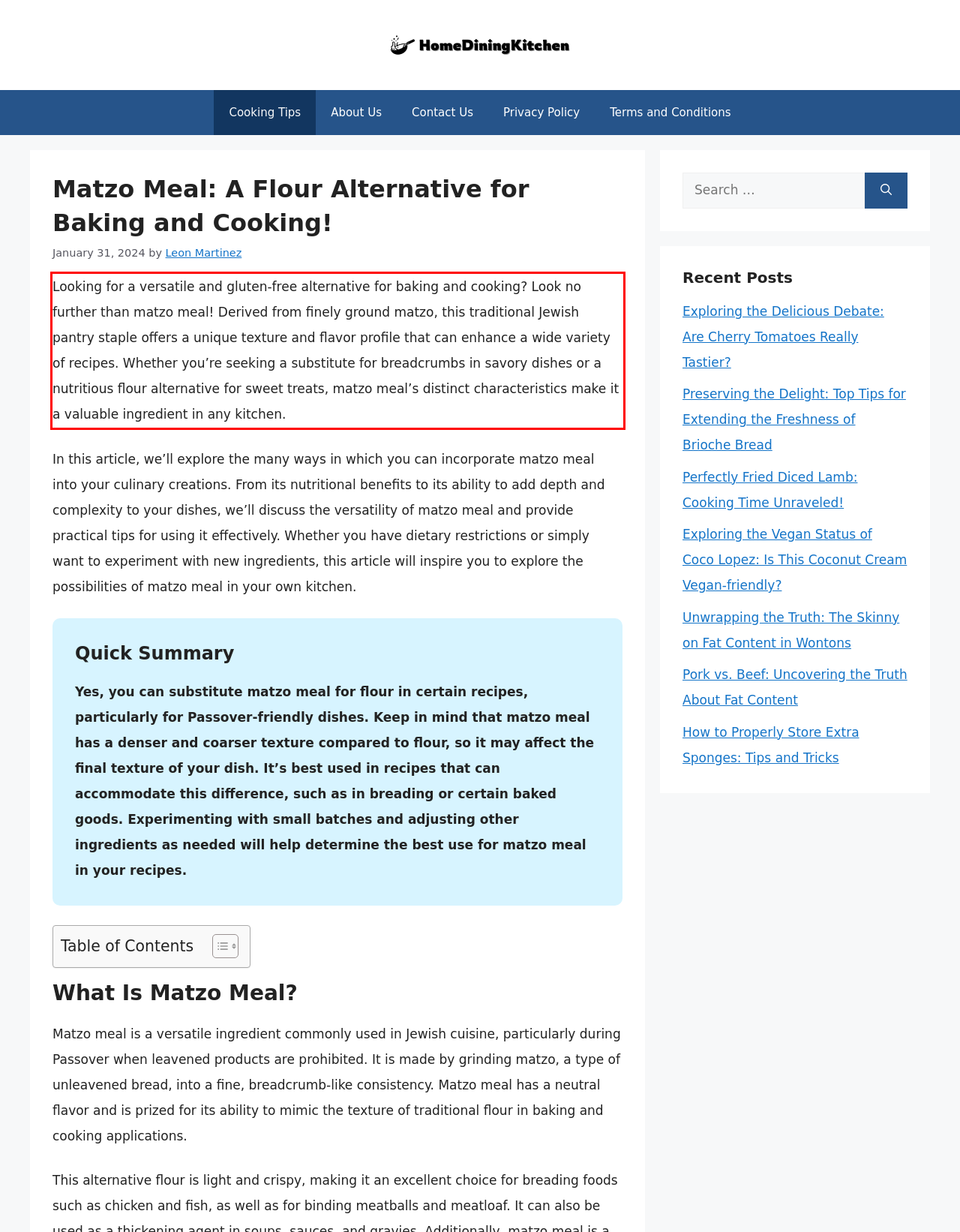From the given screenshot of a webpage, identify the red bounding box and extract the text content within it.

Looking for a versatile and gluten-free alternative for baking and cooking? Look no further than matzo meal! Derived from finely ground matzo, this traditional Jewish pantry staple offers a unique texture and flavor profile that can enhance a wide variety of recipes. Whether you’re seeking a substitute for breadcrumbs in savory dishes or a nutritious flour alternative for sweet treats, matzo meal’s distinct characteristics make it a valuable ingredient in any kitchen.